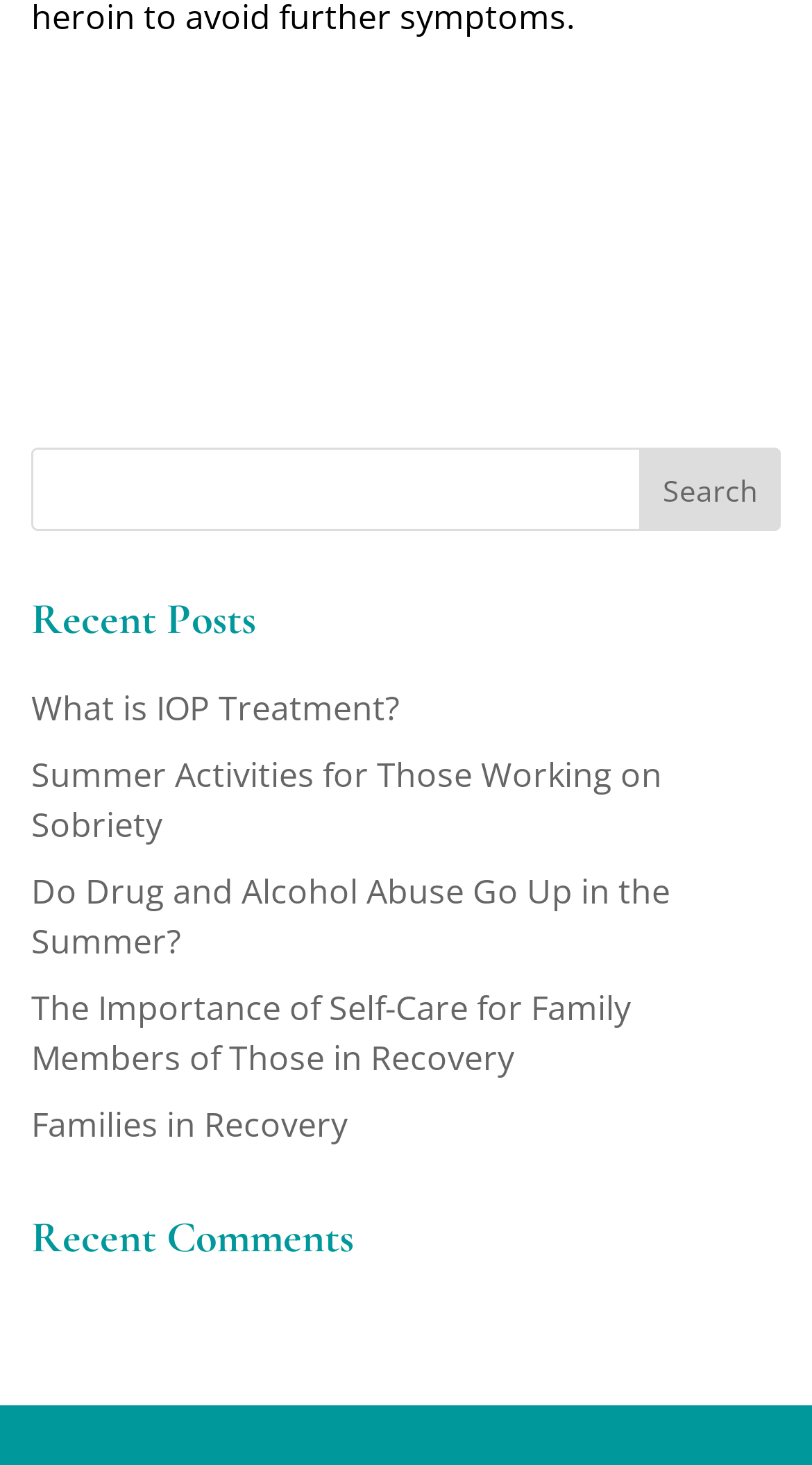What is the purpose of the textbox?
Please respond to the question with a detailed and well-explained answer.

The textbox is located next to the 'Search' button, and it does not have any default text or placeholder. Therefore, it is likely that the textbox is used to input search queries, and the 'Search' button is used to submit the query.